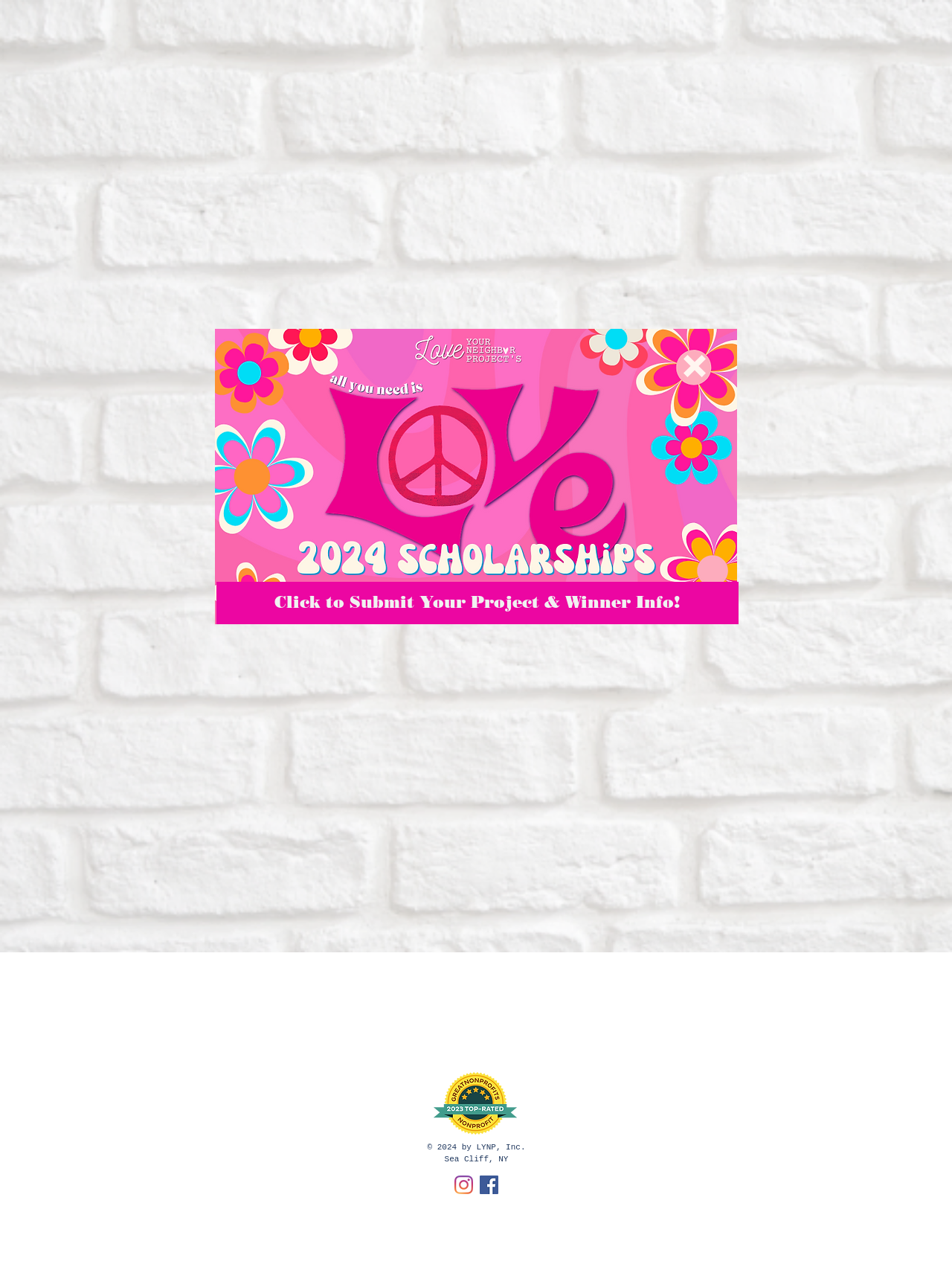What is the name of the organization?
Use the screenshot to answer the question with a single word or phrase.

Love Your Neighbor Project